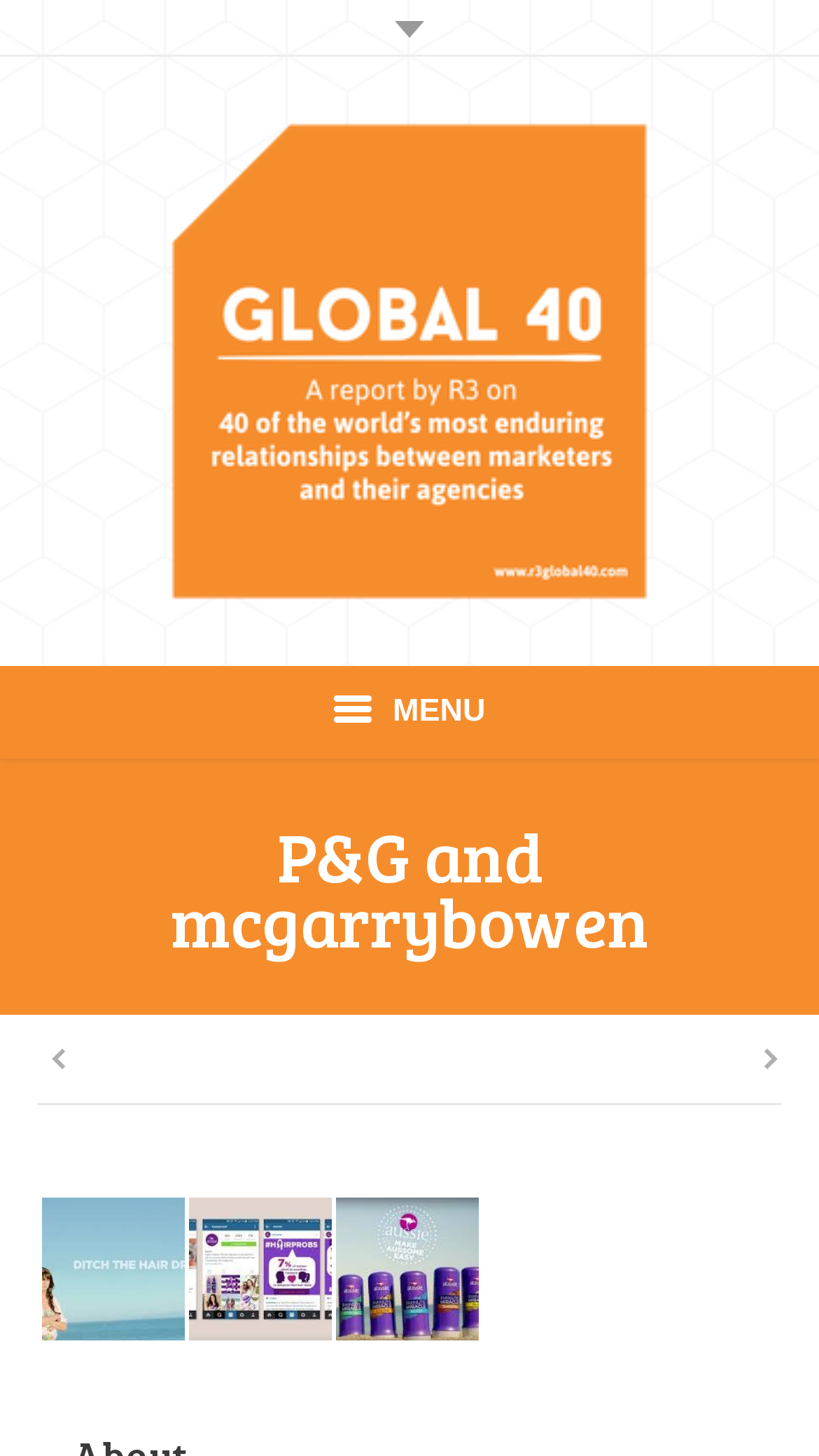What is the logo above the menu?
Using the image, provide a concise answer in one word or a short phrase.

R3 Global40